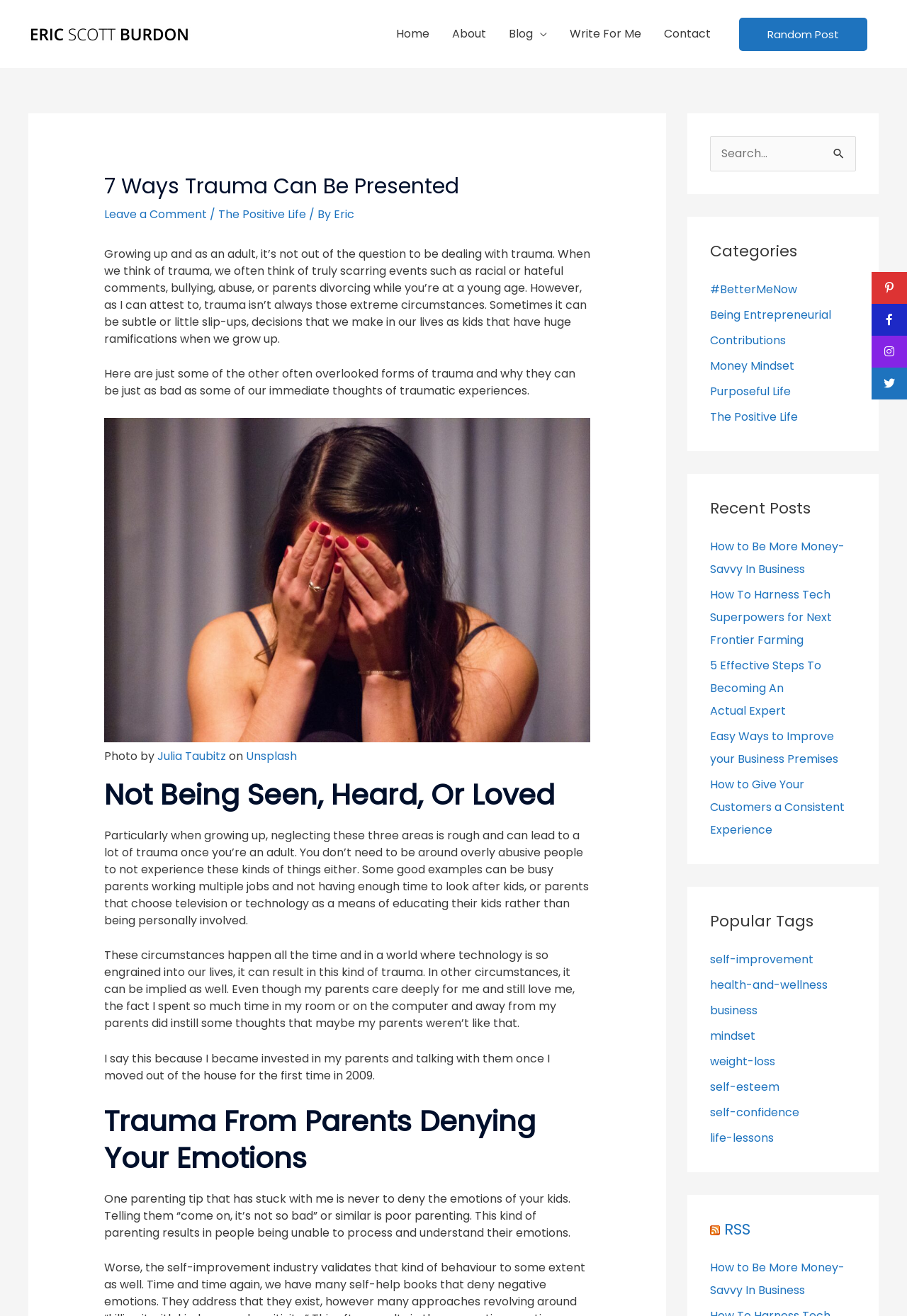Respond to the following question with a brief word or phrase:
What is the purpose of the search box?

To search for articles